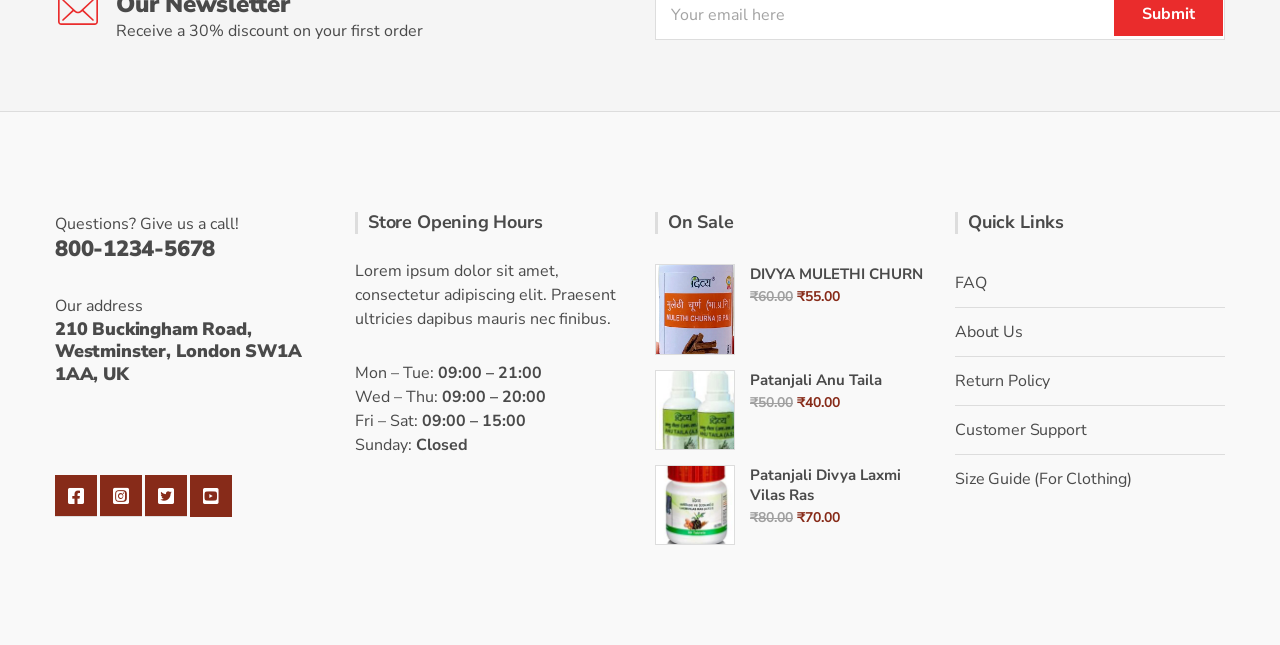What is the address of the store?
Craft a detailed and extensive response to the question.

I found the address of the store by looking at the heading element with the text 'Our address', which is followed by the address '210 Buckingham Road, Westminster, London SW1A 1AA, UK'.